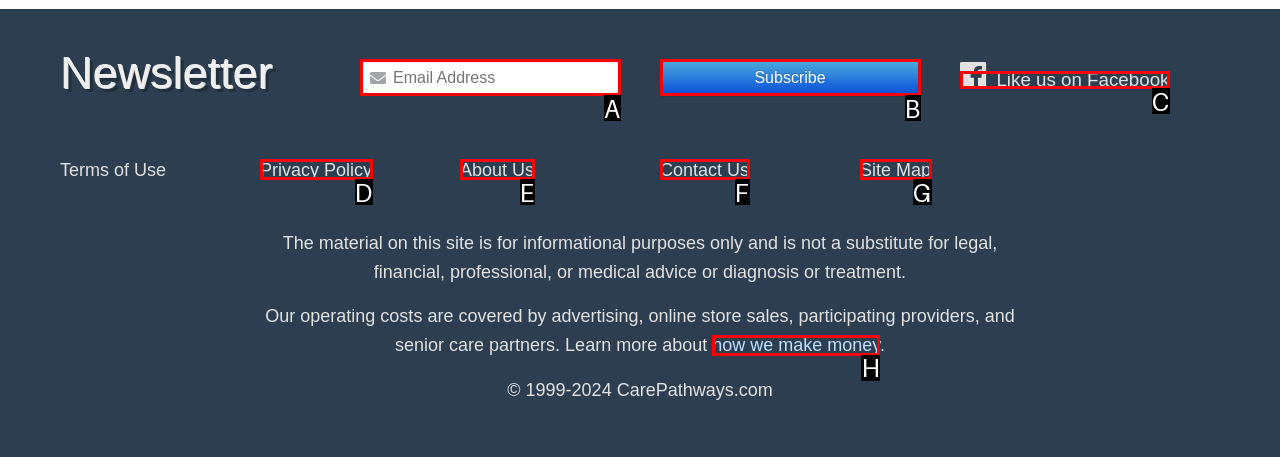Identify the UI element that best fits the description: Like us on Facebook
Respond with the letter representing the correct option.

C